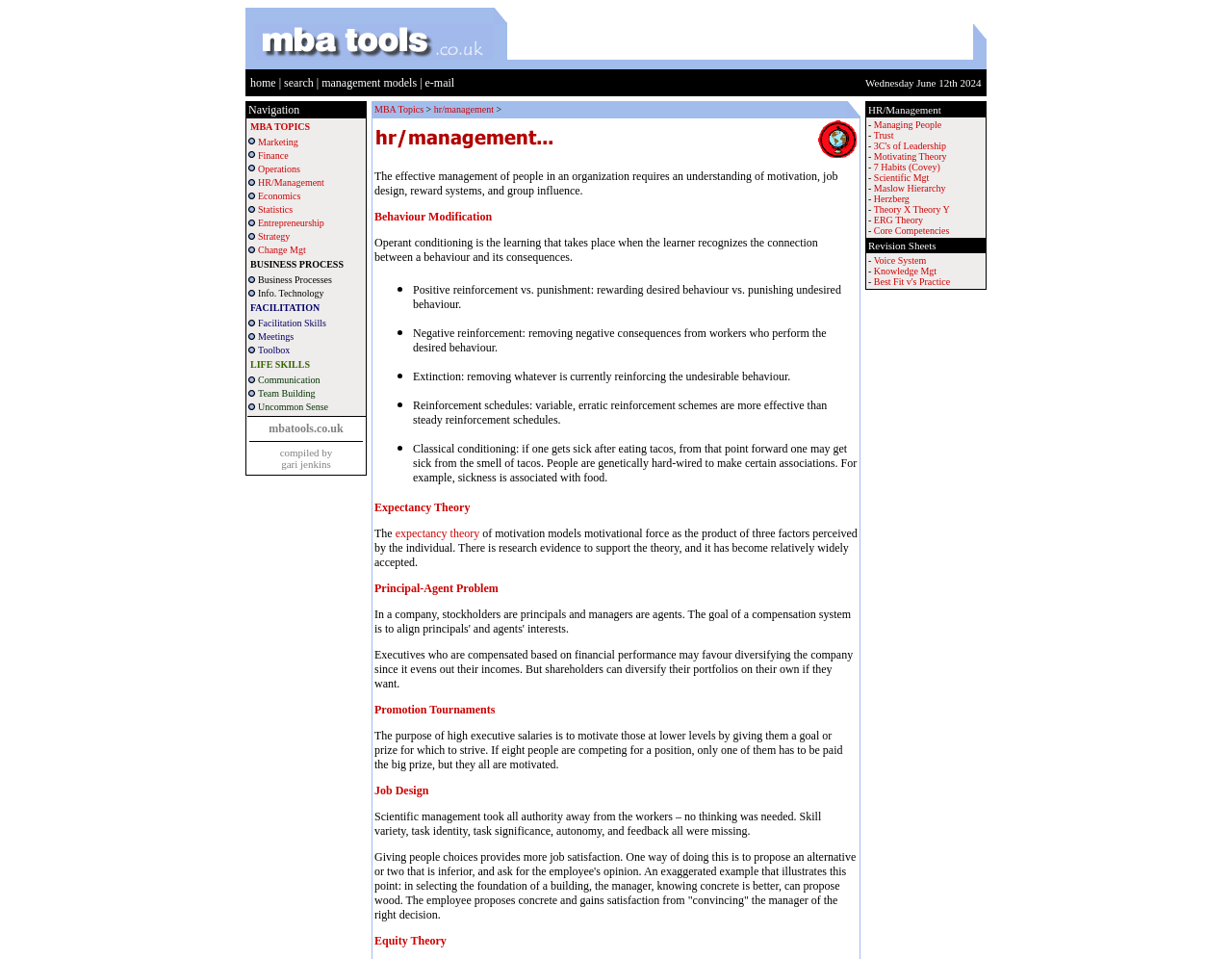Select the bounding box coordinates of the element I need to click to carry out the following instruction: "Click on the 'search' link".

[0.231, 0.079, 0.254, 0.093]